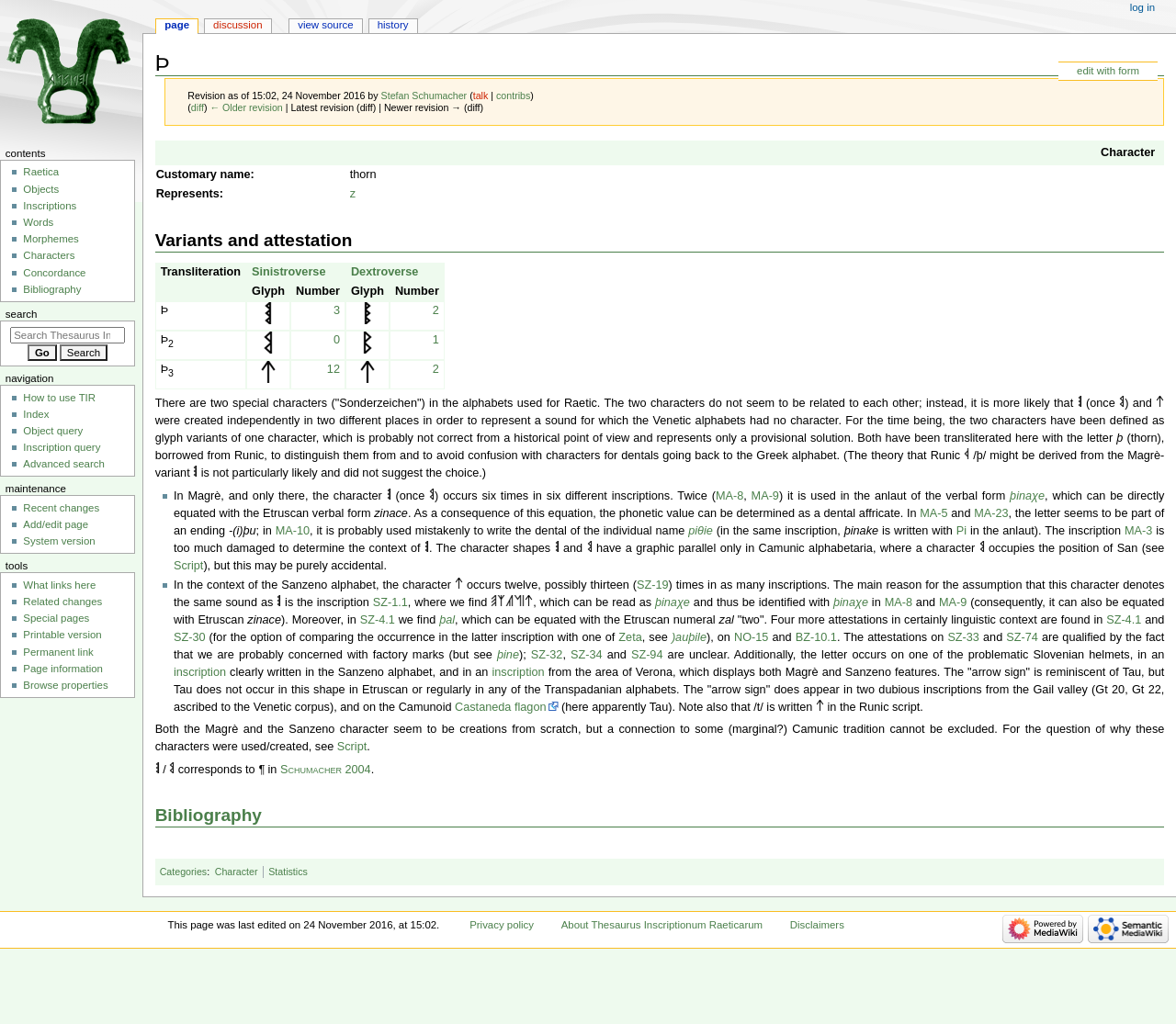Identify the bounding box coordinates for the region of the element that should be clicked to carry out the instruction: "Click the 'edit with form' link". The bounding box coordinates should be four float numbers between 0 and 1, i.e., [left, top, right, bottom].

[0.916, 0.063, 0.969, 0.074]